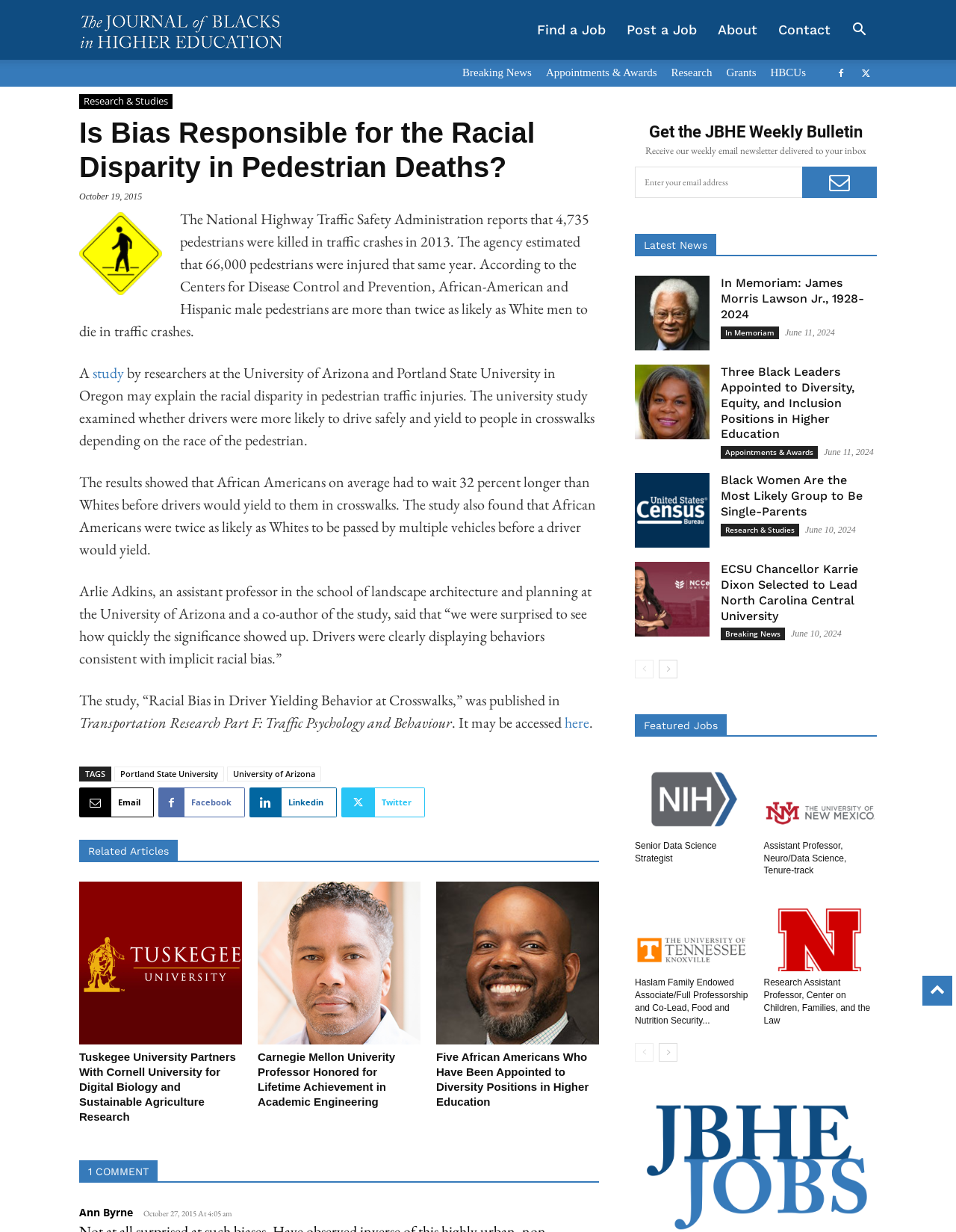Show me the bounding box coordinates of the clickable region to achieve the task as per the instruction: "Click the 'Search' button".

[0.88, 0.016, 0.917, 0.032]